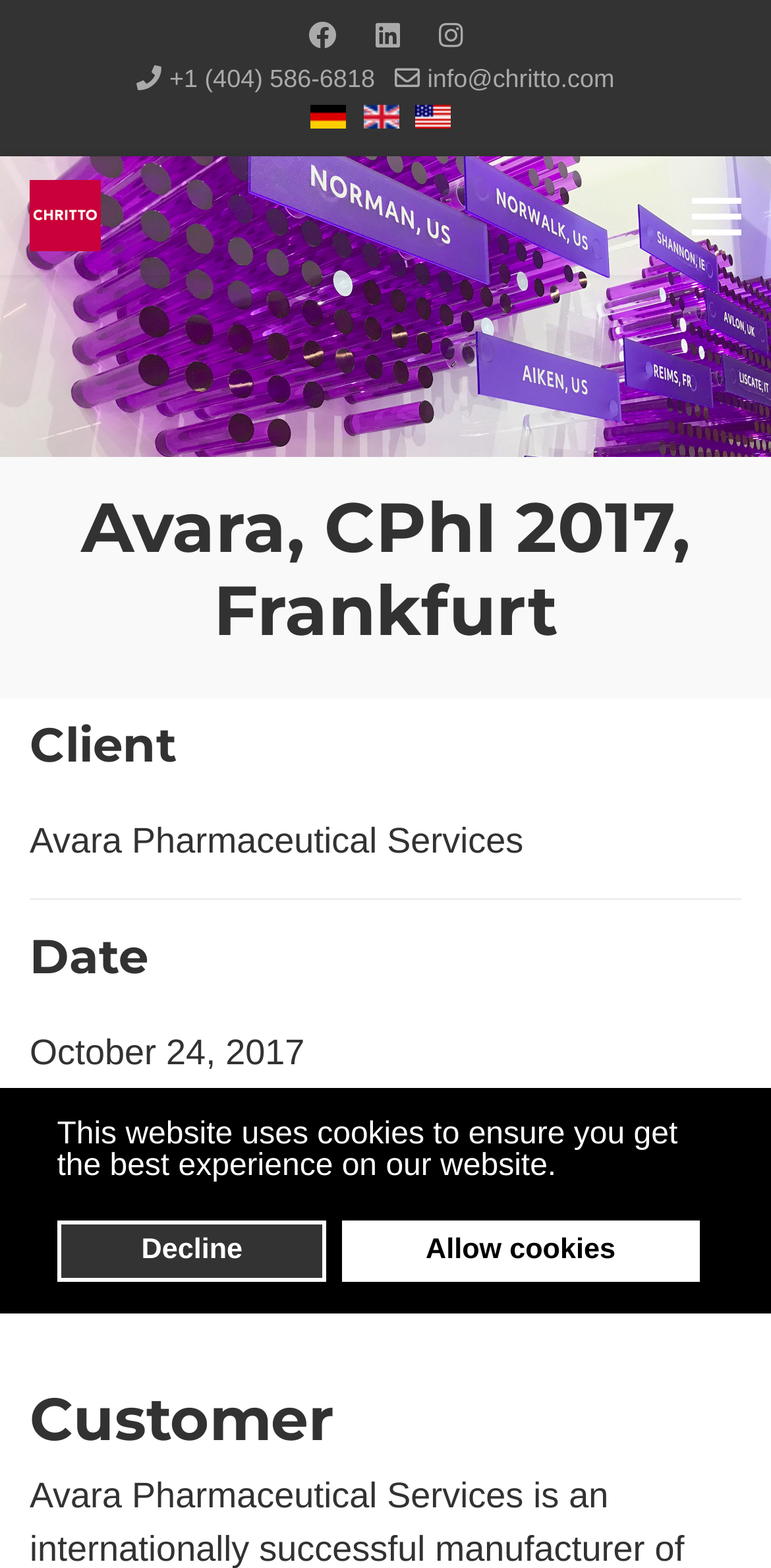Determine the bounding box coordinates of the clickable element necessary to fulfill the instruction: "Contact via phone". Provide the coordinates as four float numbers within the 0 to 1 range, i.e., [left, top, right, bottom].

[0.22, 0.042, 0.486, 0.059]